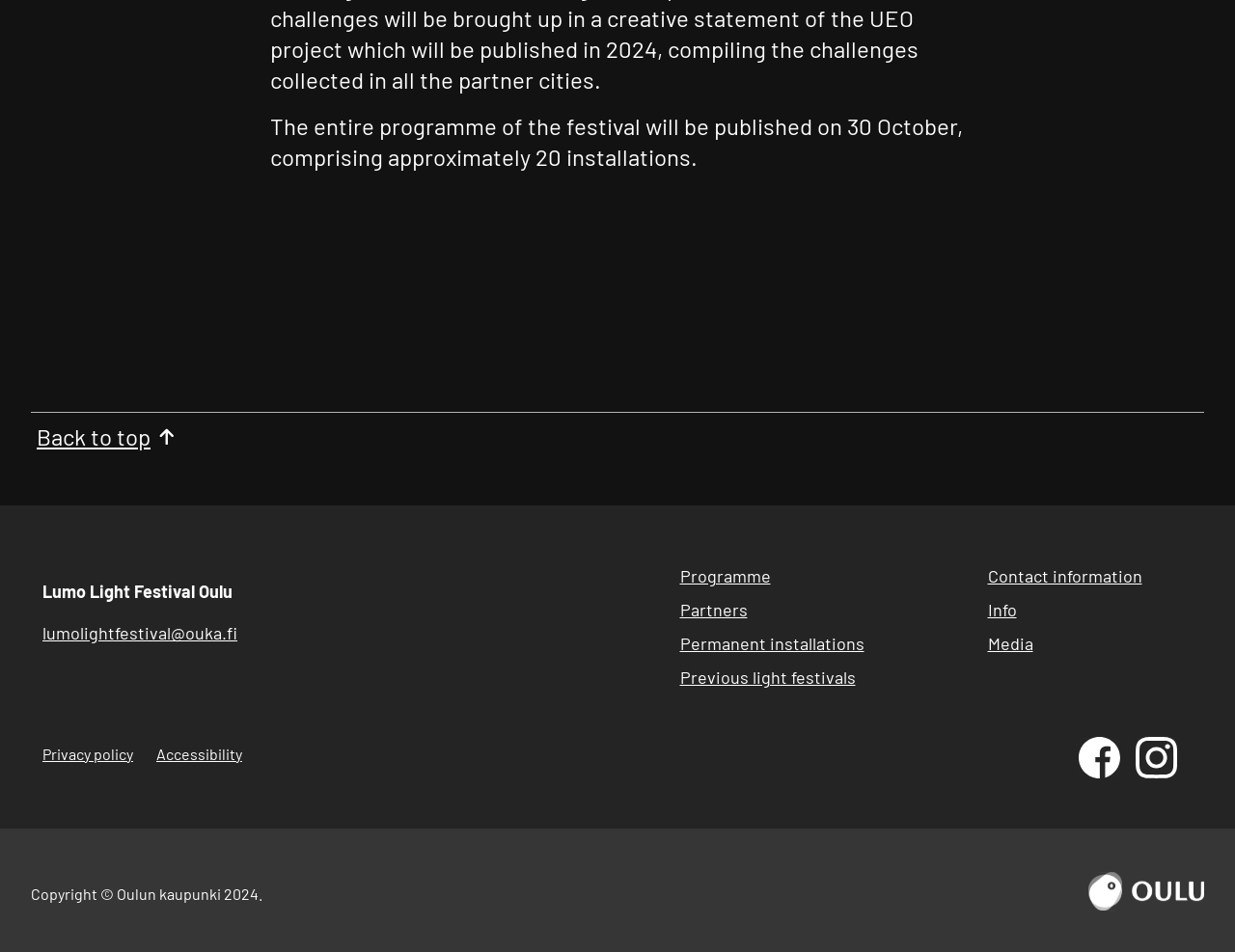Provide a short answer using a single word or phrase for the following question: 
What is the copyright year mentioned on the webpage?

2024